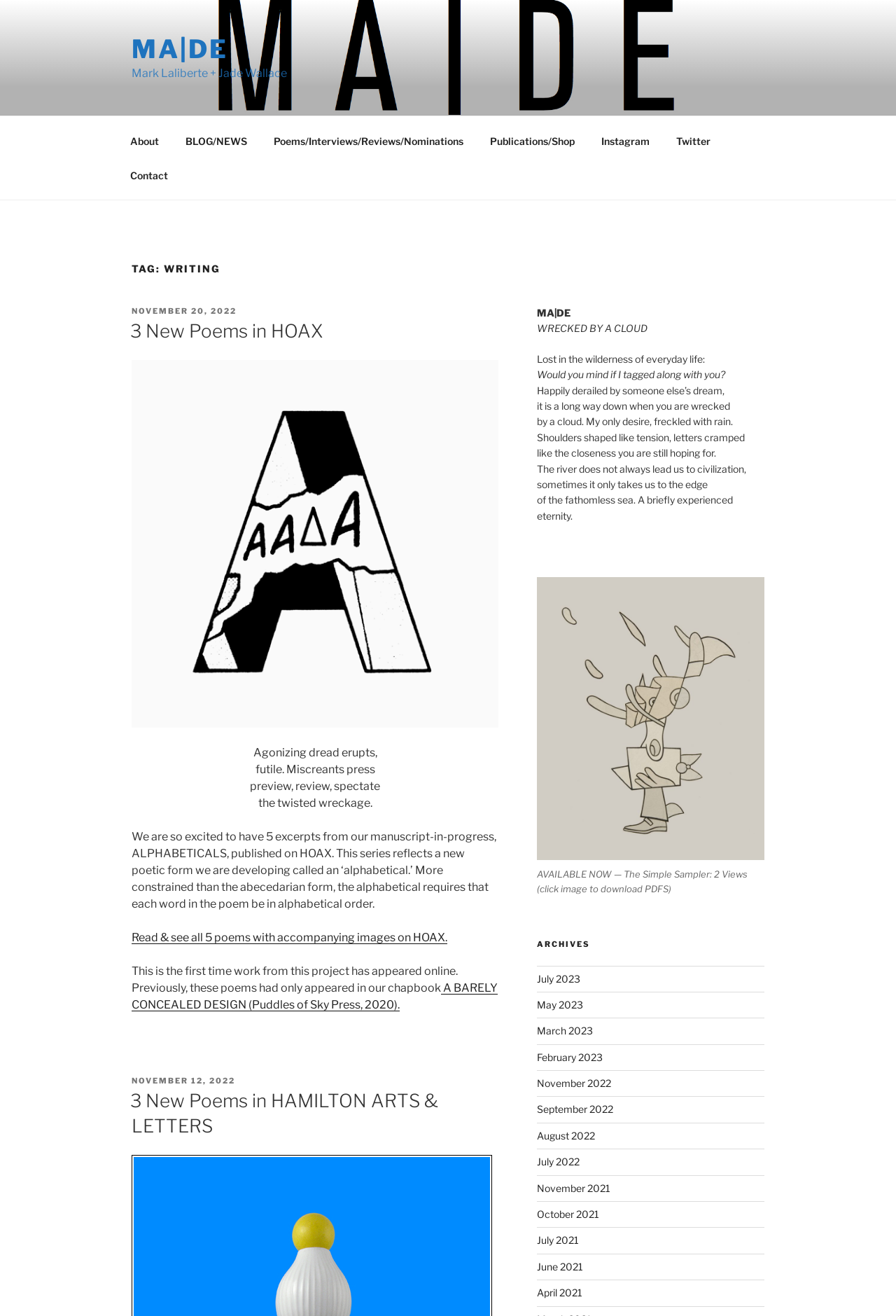How many new poems are published on HOAX?
Please provide a detailed and thorough answer to the question.

The text 'We are so excited to have 5 excerpts from our manuscript-in-progress, ALPHABETICALS, published on HOAX.' indicates that 5 new poems are published on HOAX, which is mentioned in the static text element with bounding box coordinates [0.147, 0.63, 0.554, 0.692].